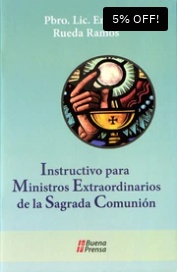Explain in detail what you see in the image.

The image features the cover of a book titled "Instructivo para Ministros Extraordinarios de la Sagrada Comunión," authored by Pbro. Lic. Emilio Rueda Ramos. The design prominently displays a sacred chalice, symbolizing the Eucharist, along with a host above it, encapsulated in a circular motif that hints at the importance of communion in the Catholic faith. The background is a soothing light blue, complementing the vibrant colors of the artwork. A bold banner in the upper right corner announces a special discount of "5% OFF!" This publication is likely aimed at providing guidance and instructions for extraordinary ministers of communion, reflecting its informative purpose for individuals involved in this vital role within the church.